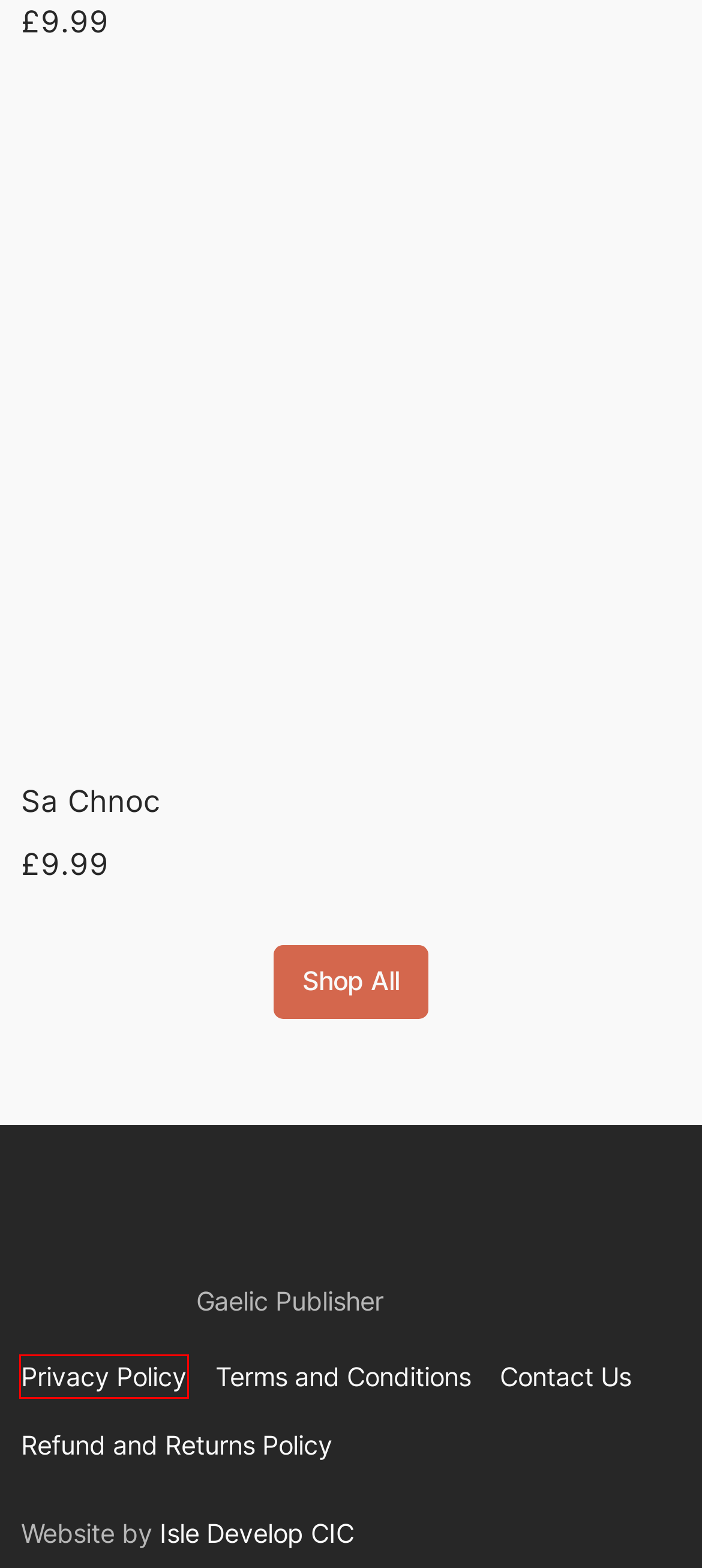Examine the screenshot of a webpage with a red bounding box around an element. Then, select the webpage description that best represents the new page after clicking the highlighted element. Here are the descriptions:
A. Leanabachd a’ Cho-ghleusaiche - Clàr
B. Privacy Policy - Clàr
C. Simple digital solutions and great websites from the Scottish islands
D. Shop - Clàr
E. Clàr - Gaelic Publisher
F. Sa Chnoc - Clàr
G. Refund and Returns Policy - Clàr
H. Hiort - Clàr

B